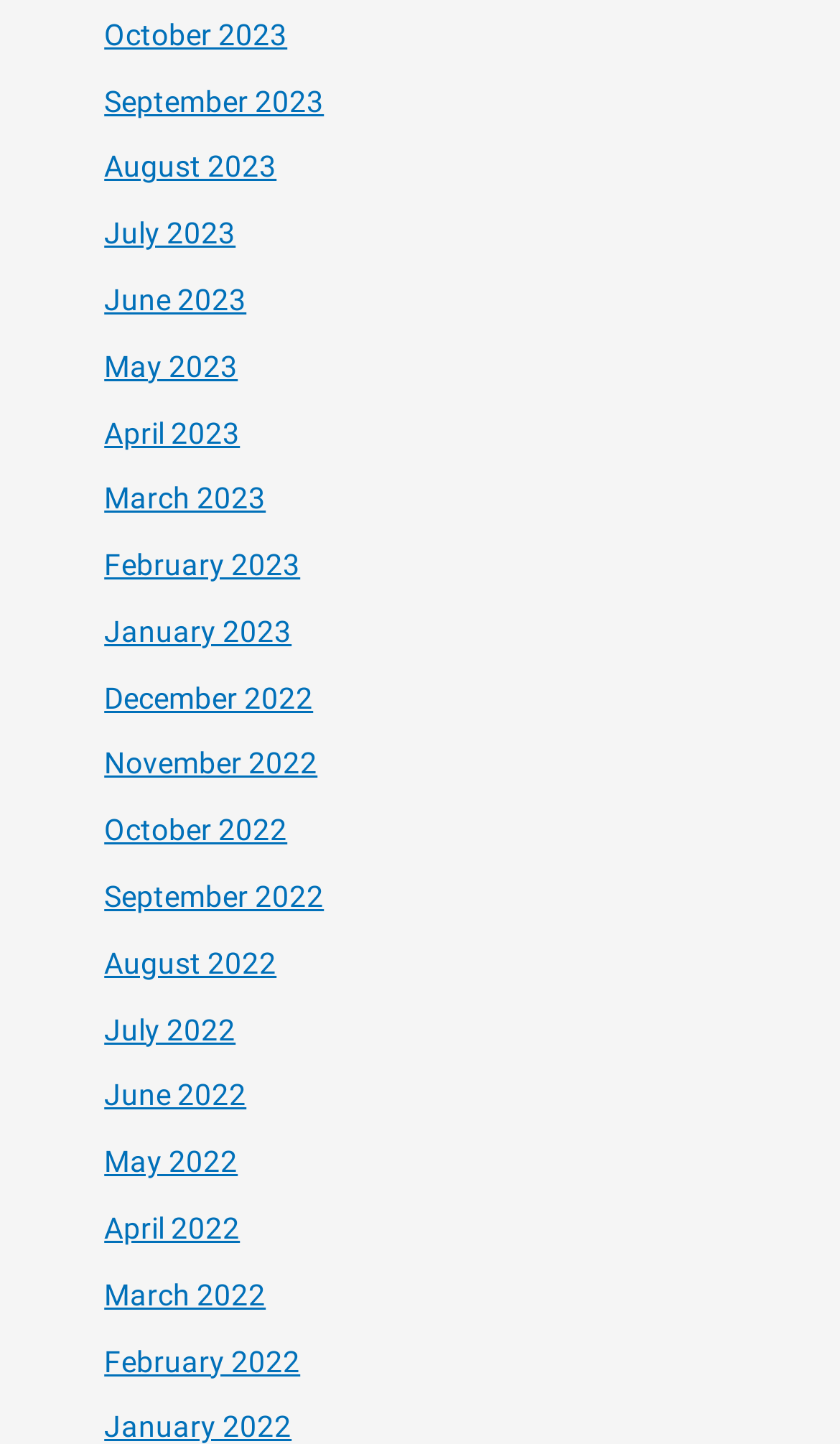Please give a short response to the question using one word or a phrase:
Are the months listed in chronological order?

Yes